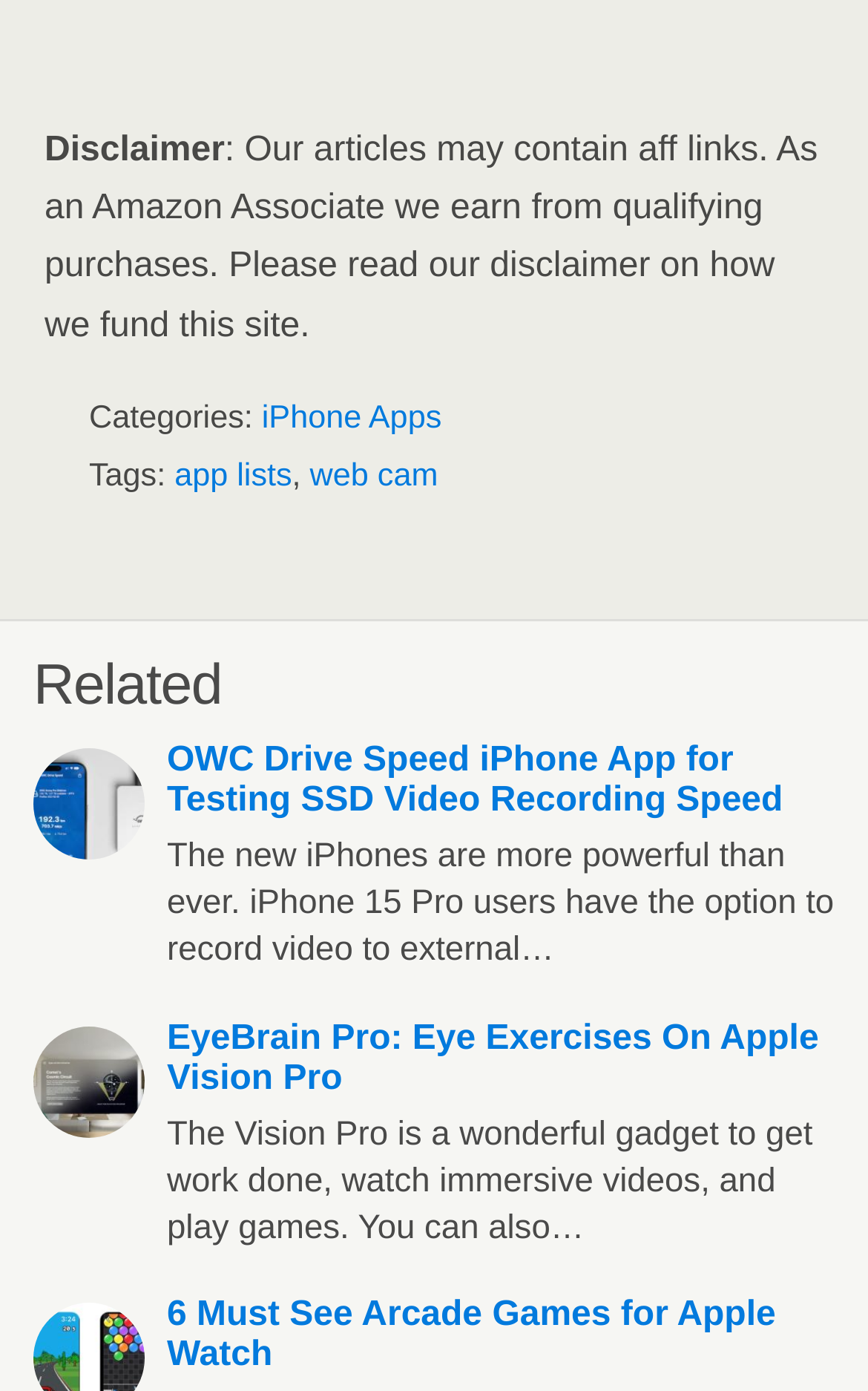Using the webpage screenshot, locate the HTML element that fits the following description and provide its bounding box: "Back to top".

[0.0, 0.434, 1.0, 0.458]